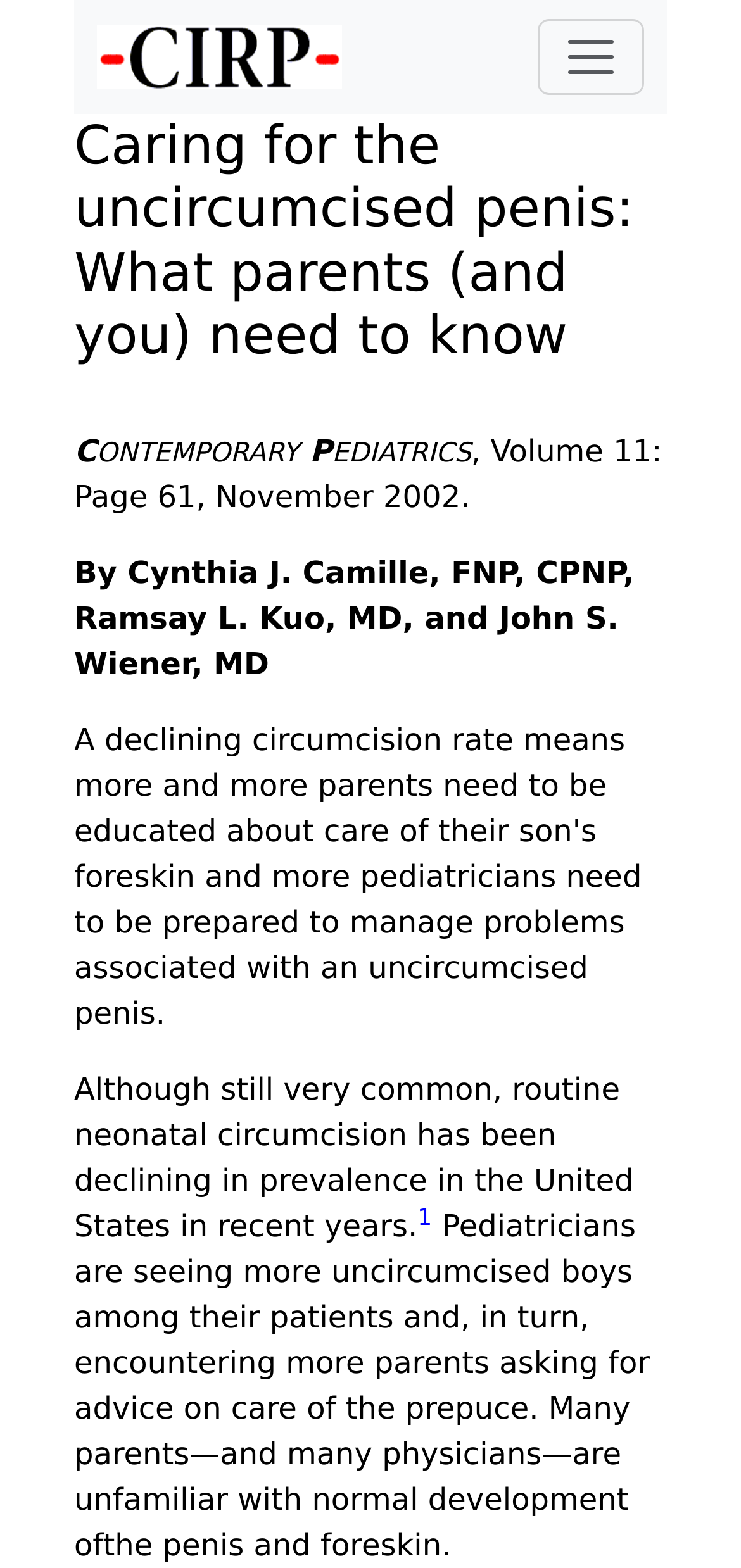Please identify the primary heading on the webpage and return its text.

Caring for the uncircumcised penis: What parents (and you) need to know